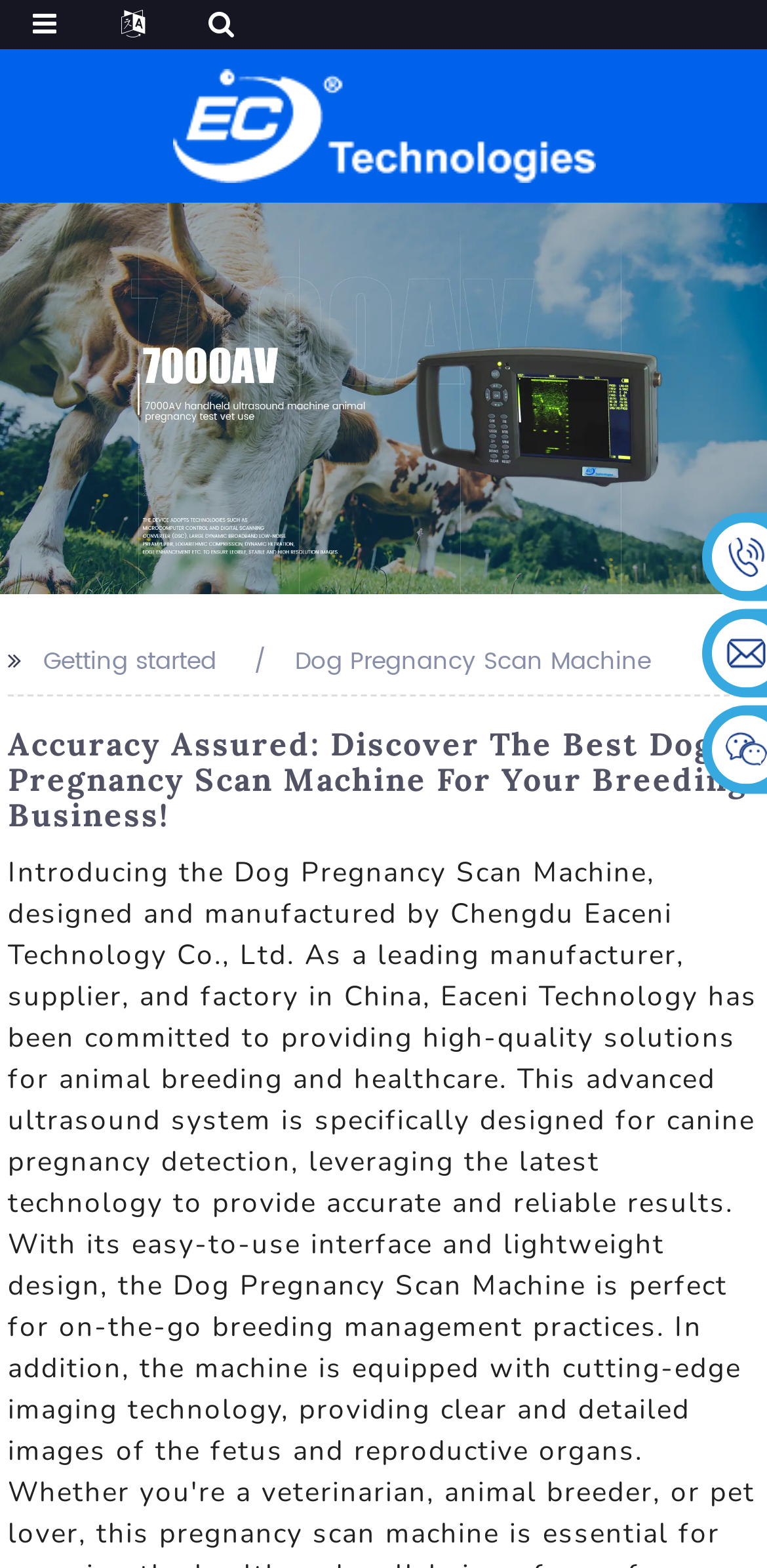Carefully examine the image and provide an in-depth answer to the question: What is the main product of this company?

Based on the webpage, I can see that the company is a manufacturer and supplier of dog pregnancy scan machines. The heading 'Accuracy Assured: Discover The Best Dog Pregnancy Scan Machine For Your Breeding Business!' and the static text 'Dog Pregnancy Scan Machine' suggest that this is the main product of the company.